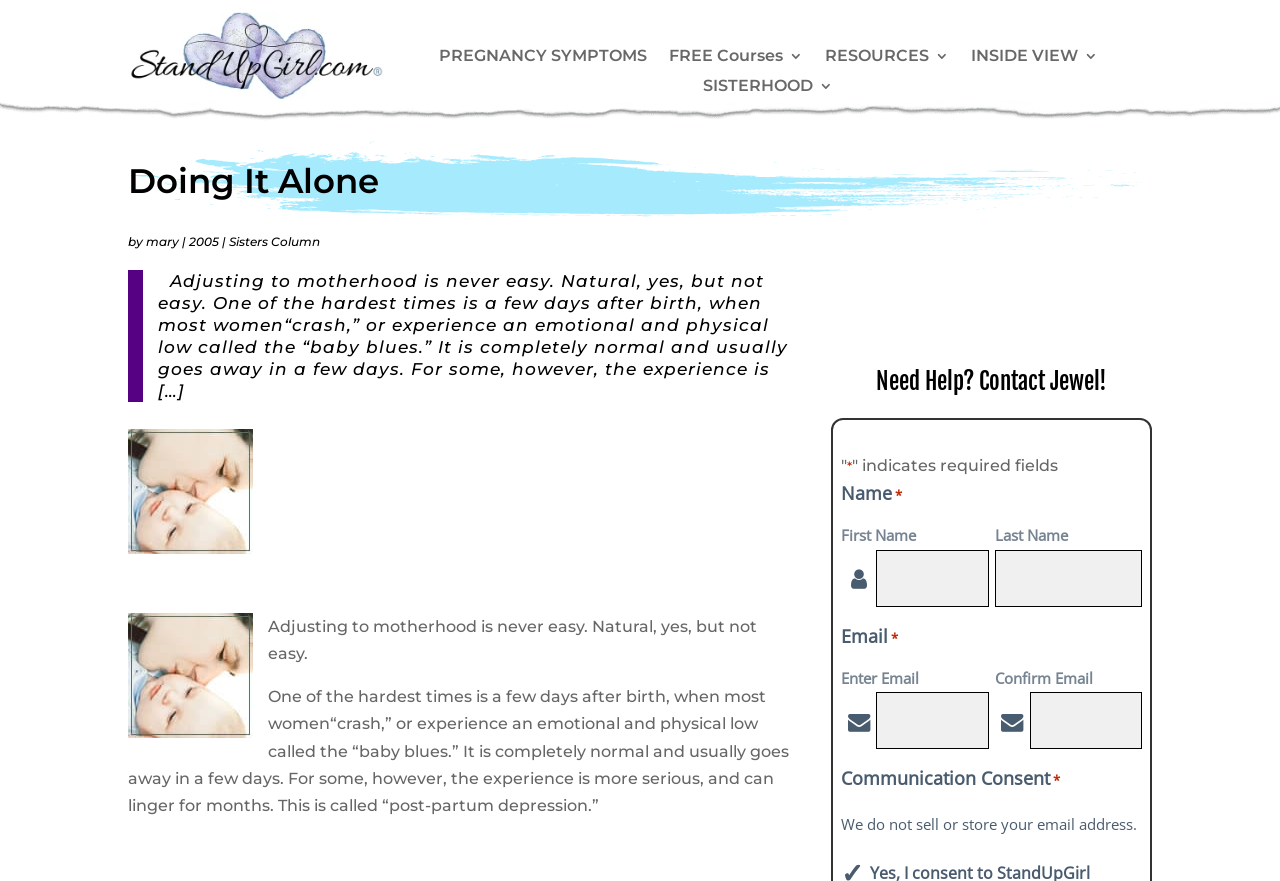Please identify the bounding box coordinates of the area that needs to be clicked to follow this instruction: "Click the 'PREGNANCY SYMPTOMS' link".

[0.343, 0.056, 0.505, 0.081]